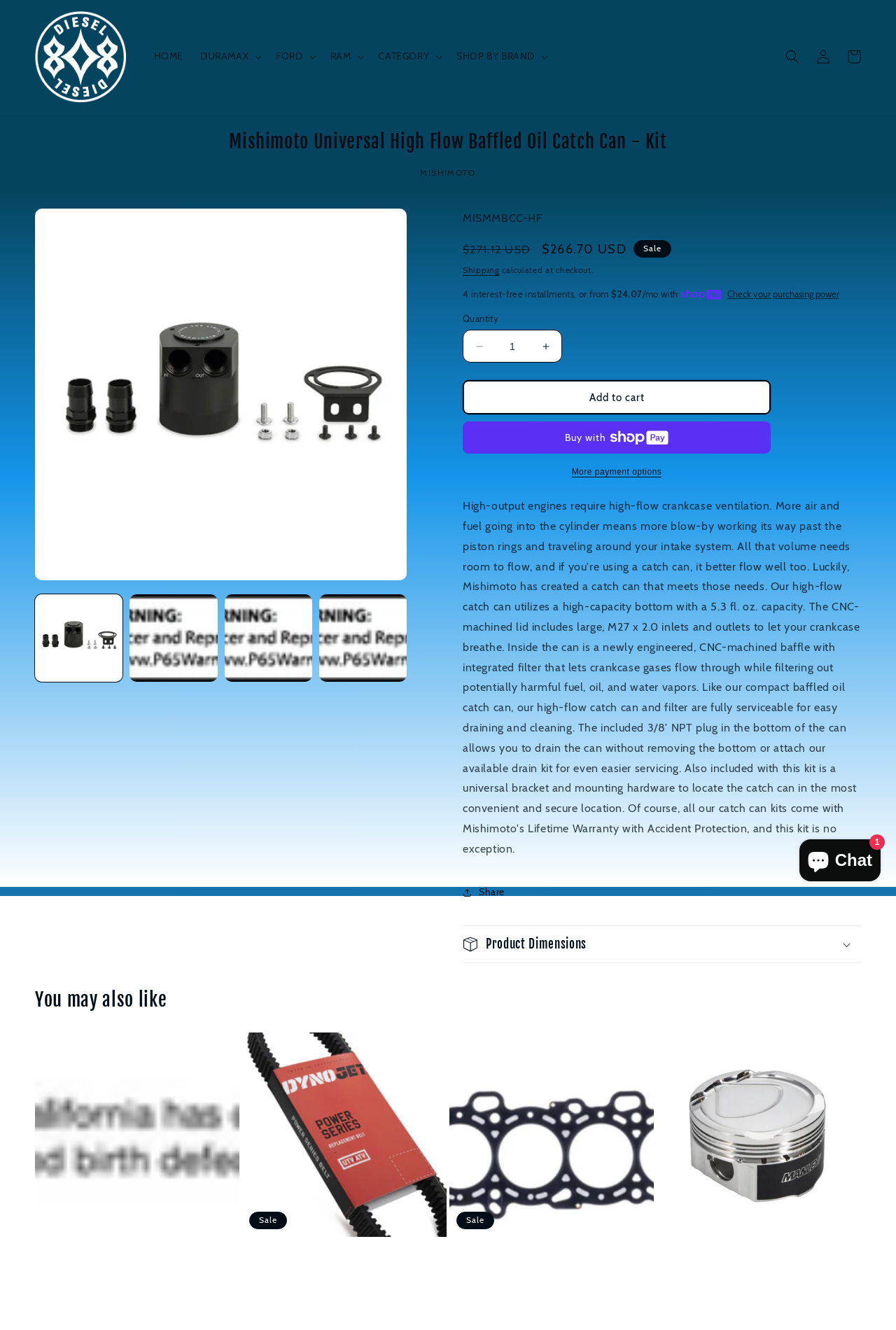Bounding box coordinates must be specified in the format (top-left x, top-left y, bottom-right x, bottom-right y). All values should be floating point numbers between 0 and 1. What are the bounding box coordinates of the UI element described as: Product Dimensions

[0.516, 0.696, 0.961, 0.723]